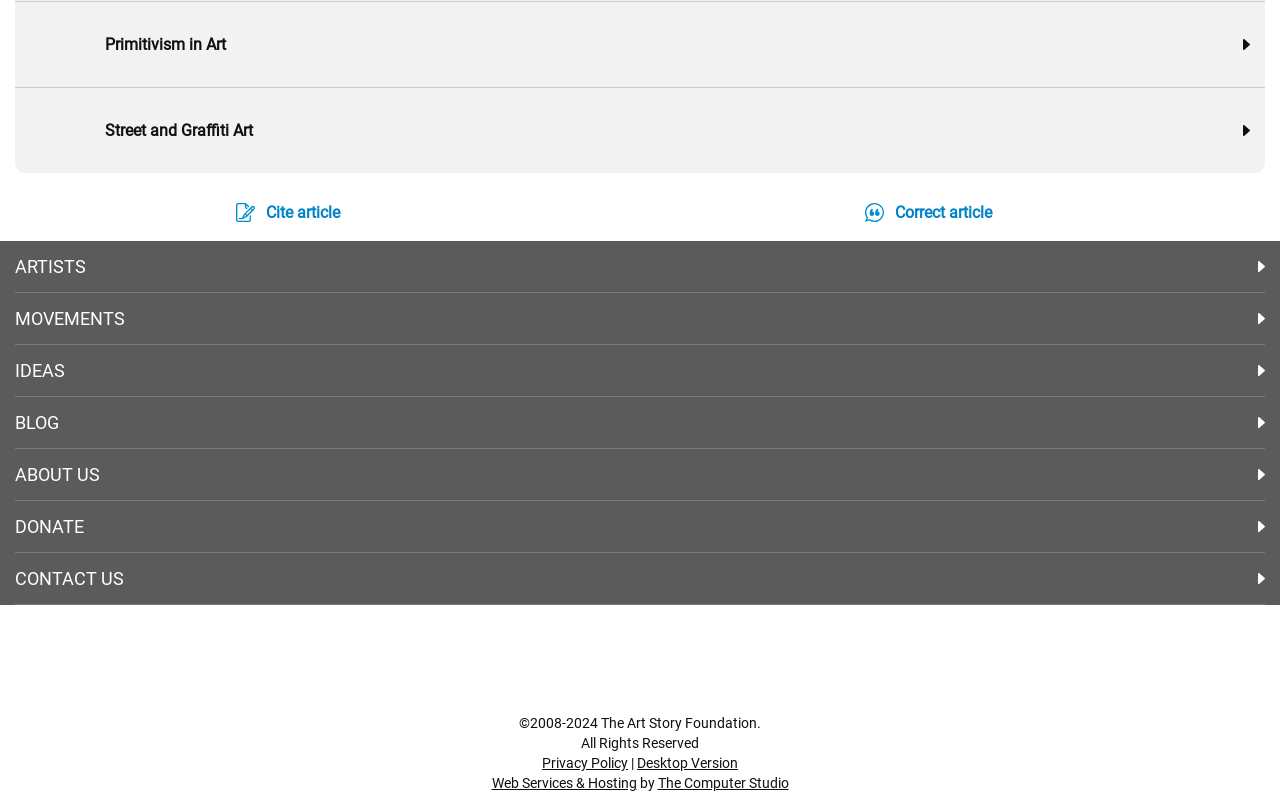Identify the bounding box coordinates of the area that should be clicked in order to complete the given instruction: "View Primitivism in Art". The bounding box coordinates should be four float numbers between 0 and 1, i.e., [left, top, right, bottom].

[0.02, 0.015, 0.98, 0.096]